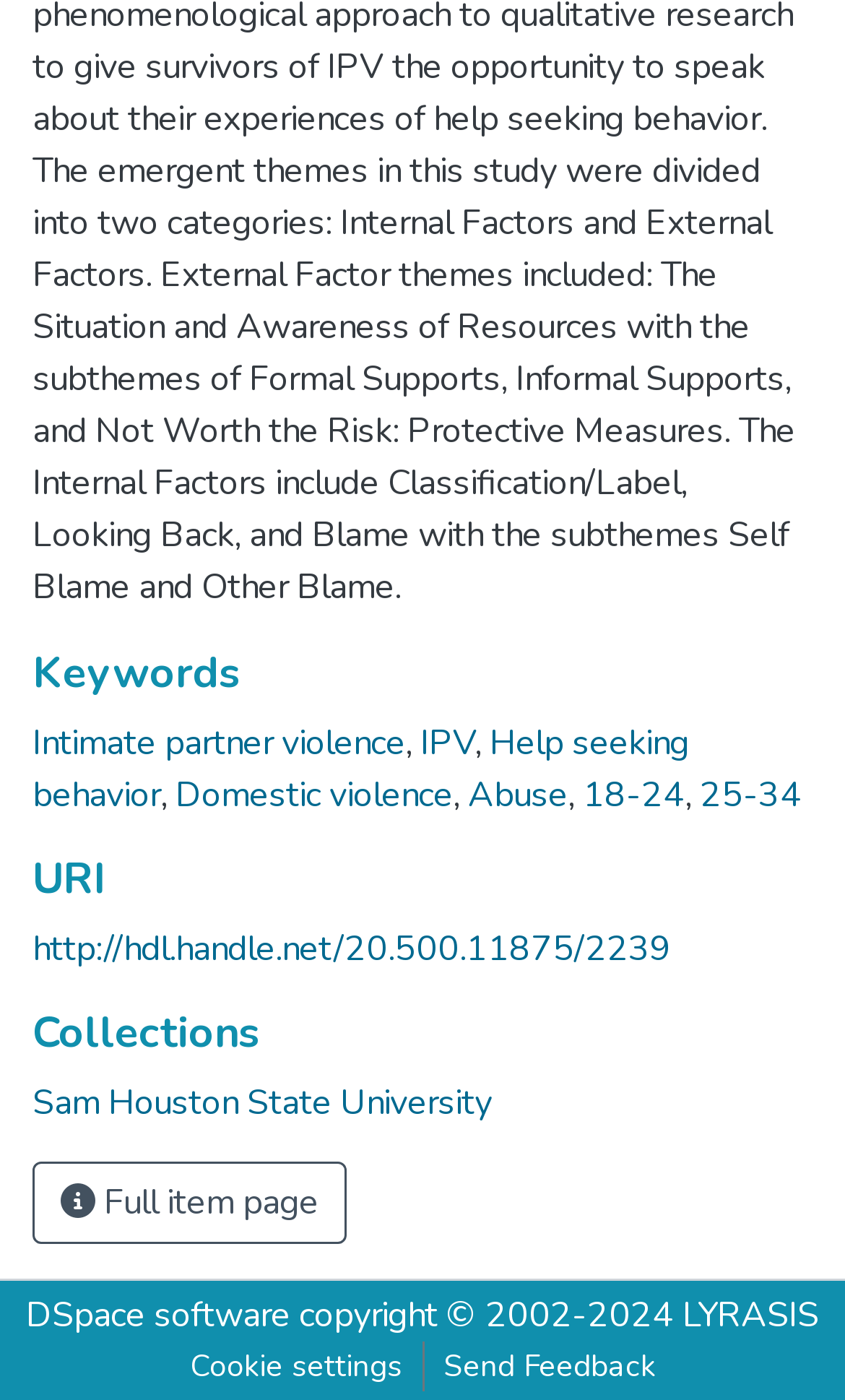Using the given element description, provide the bounding box coordinates (top-left x, top-left y, bottom-right x, bottom-right y) for the corresponding UI element in the screenshot: Help seeking behavior

[0.038, 0.514, 0.815, 0.585]